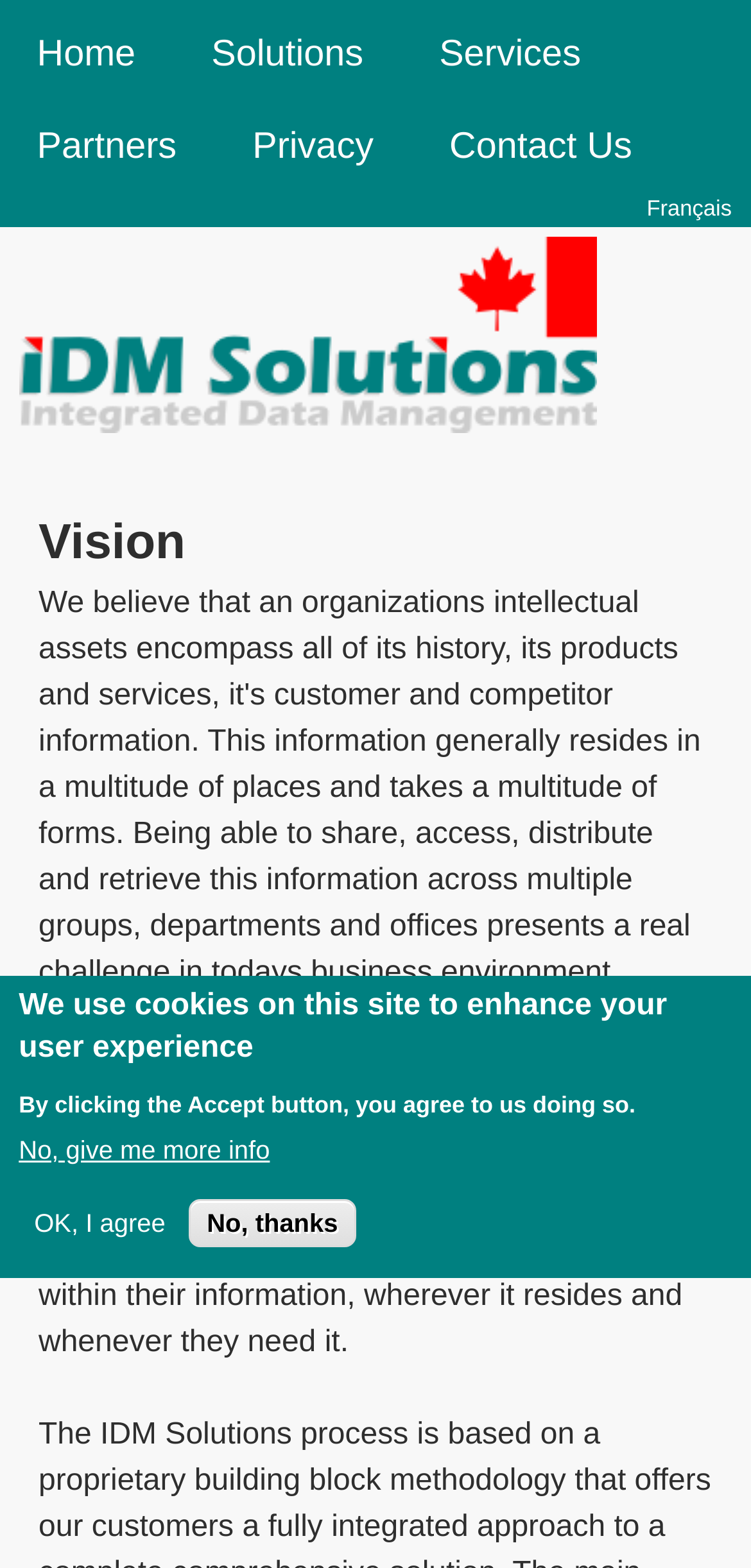Determine the bounding box coordinates for the area that needs to be clicked to fulfill this task: "View main menu". The coordinates must be given as four float numbers between 0 and 1, i.e., [left, top, right, bottom].

[0.0, 0.006, 0.351, 0.012]